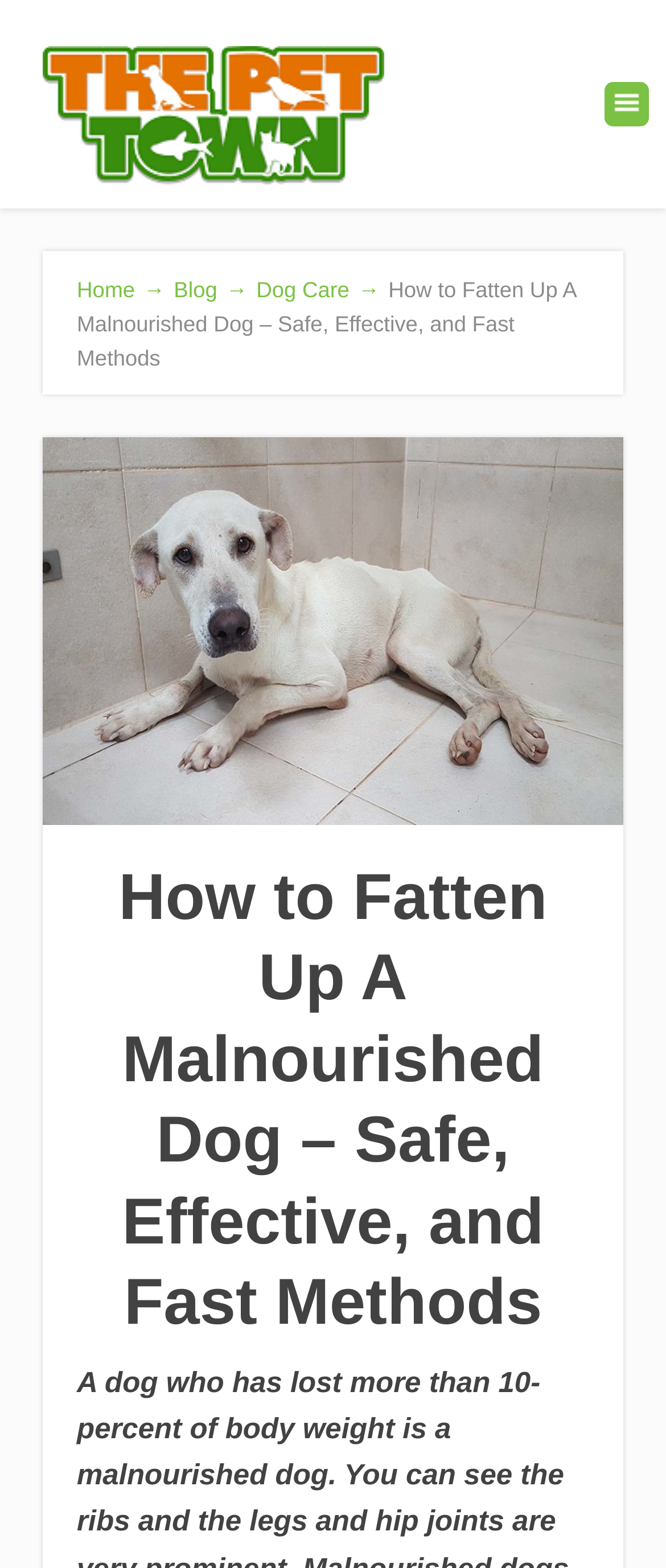Given the description alt="The Pet Town", predict the bounding box coordinates of the UI element. Ensure the coordinates are in the format (top-left x, top-left y, bottom-right x, bottom-right y) and all values are between 0 and 1.

[0.064, 0.103, 0.577, 0.122]